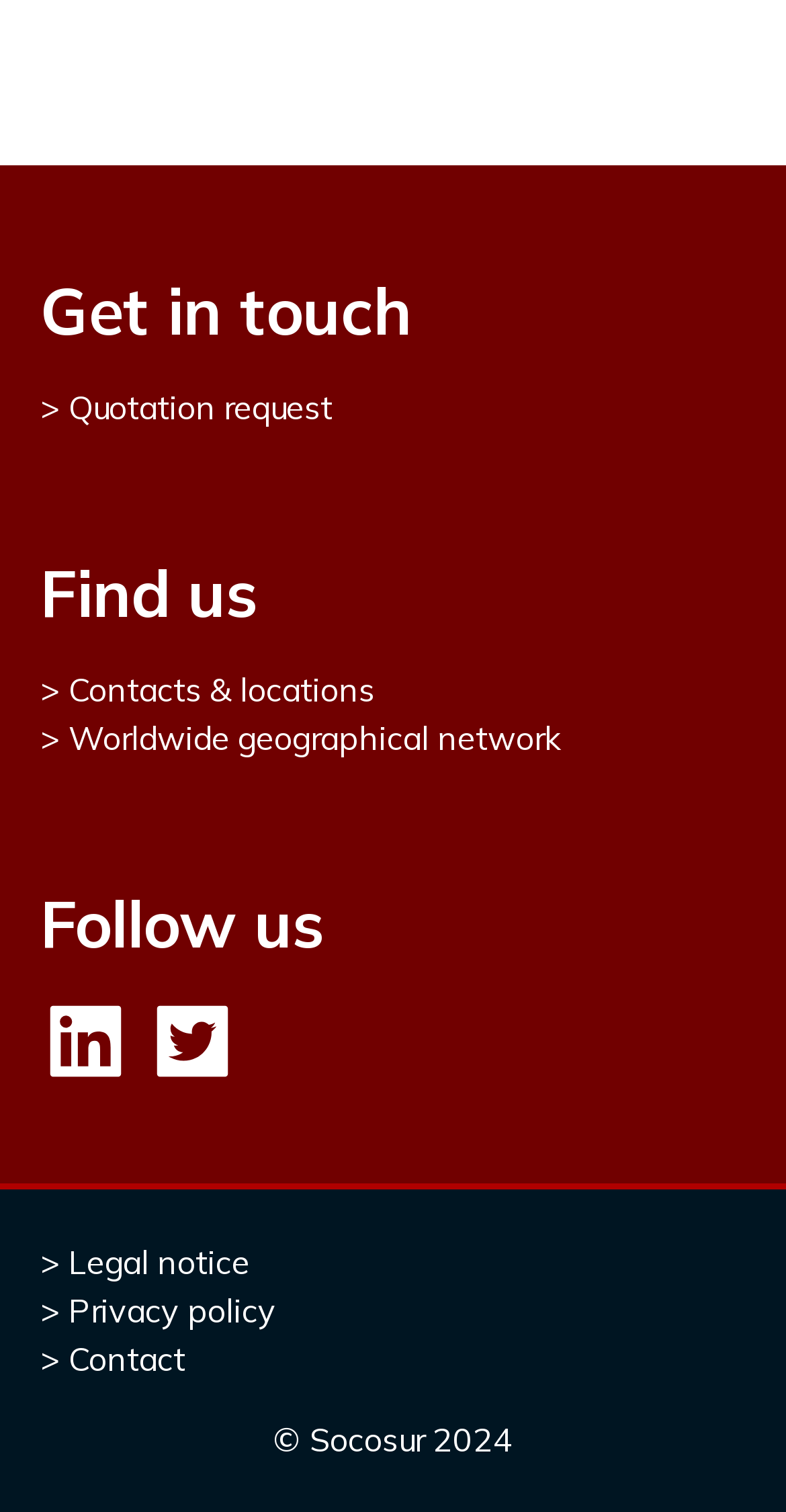Identify the bounding box coordinates of the section that should be clicked to achieve the task described: "Get in touch".

[0.051, 0.179, 0.523, 0.232]